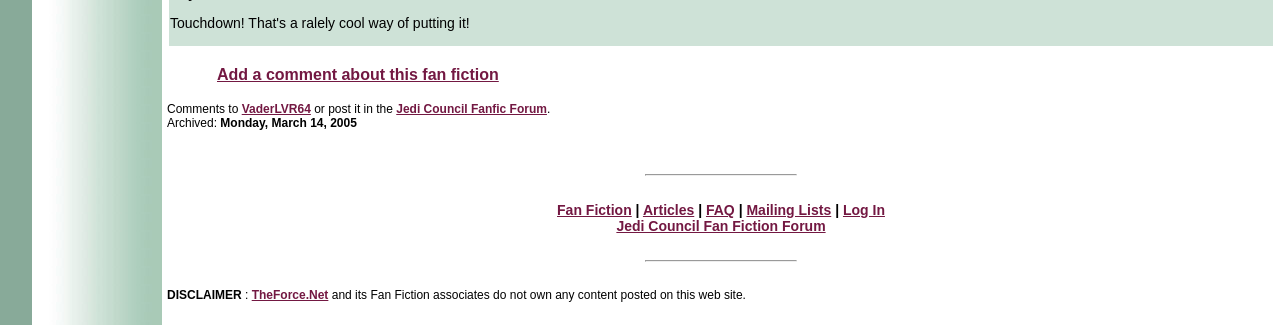What is the disclaimer about?
Analyze the screenshot and provide a detailed answer to the question.

I found the disclaimer by looking at the text 'DISCLAIMER' which is followed by a statement about TheForce.Net and its Fan Fiction associates not owning any content posted on the website.